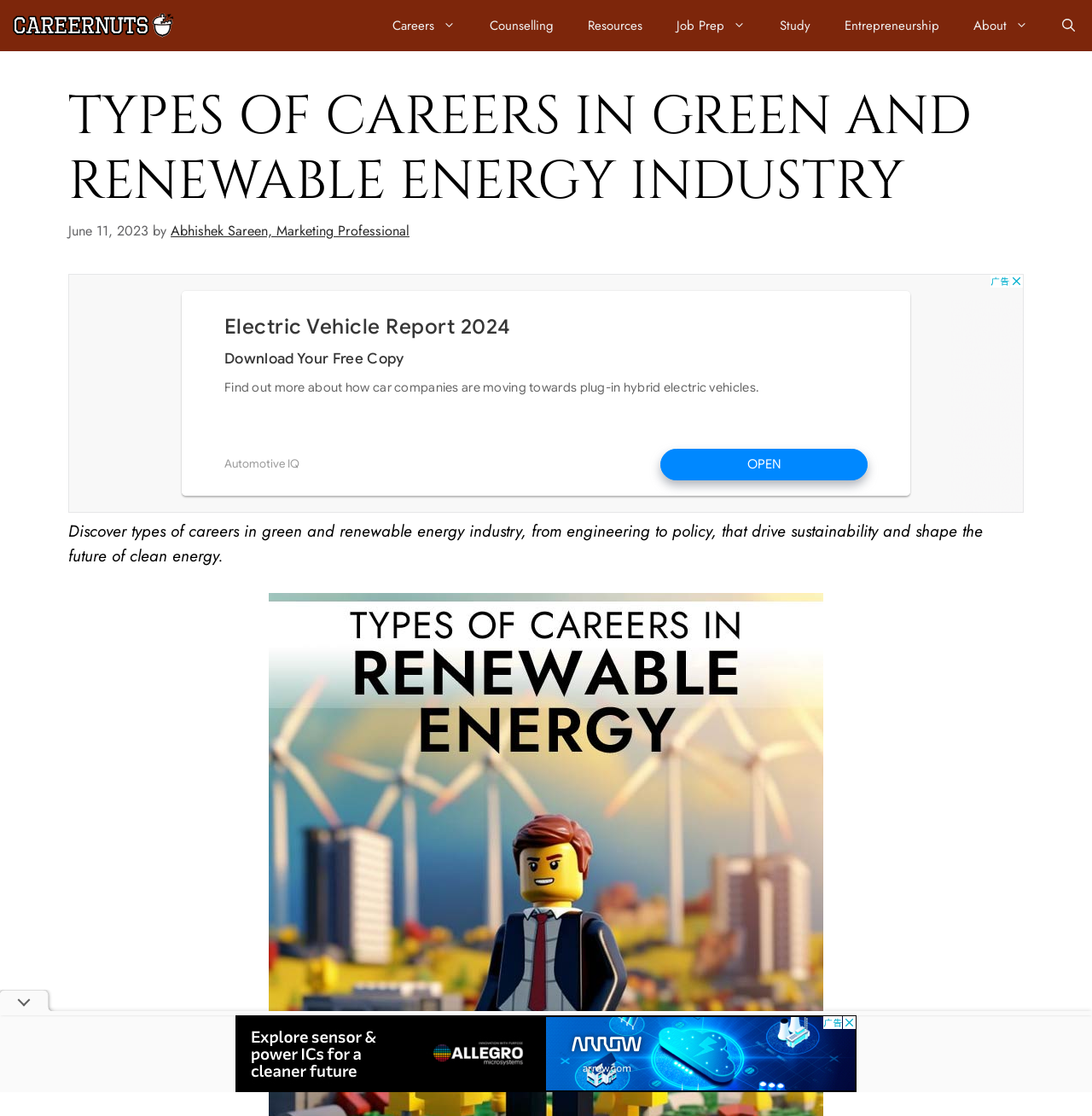Provide the bounding box coordinates of the HTML element described by the text: "Counselling". The coordinates should be in the format [left, top, right, bottom] with values between 0 and 1.

[0.433, 0.0, 0.523, 0.046]